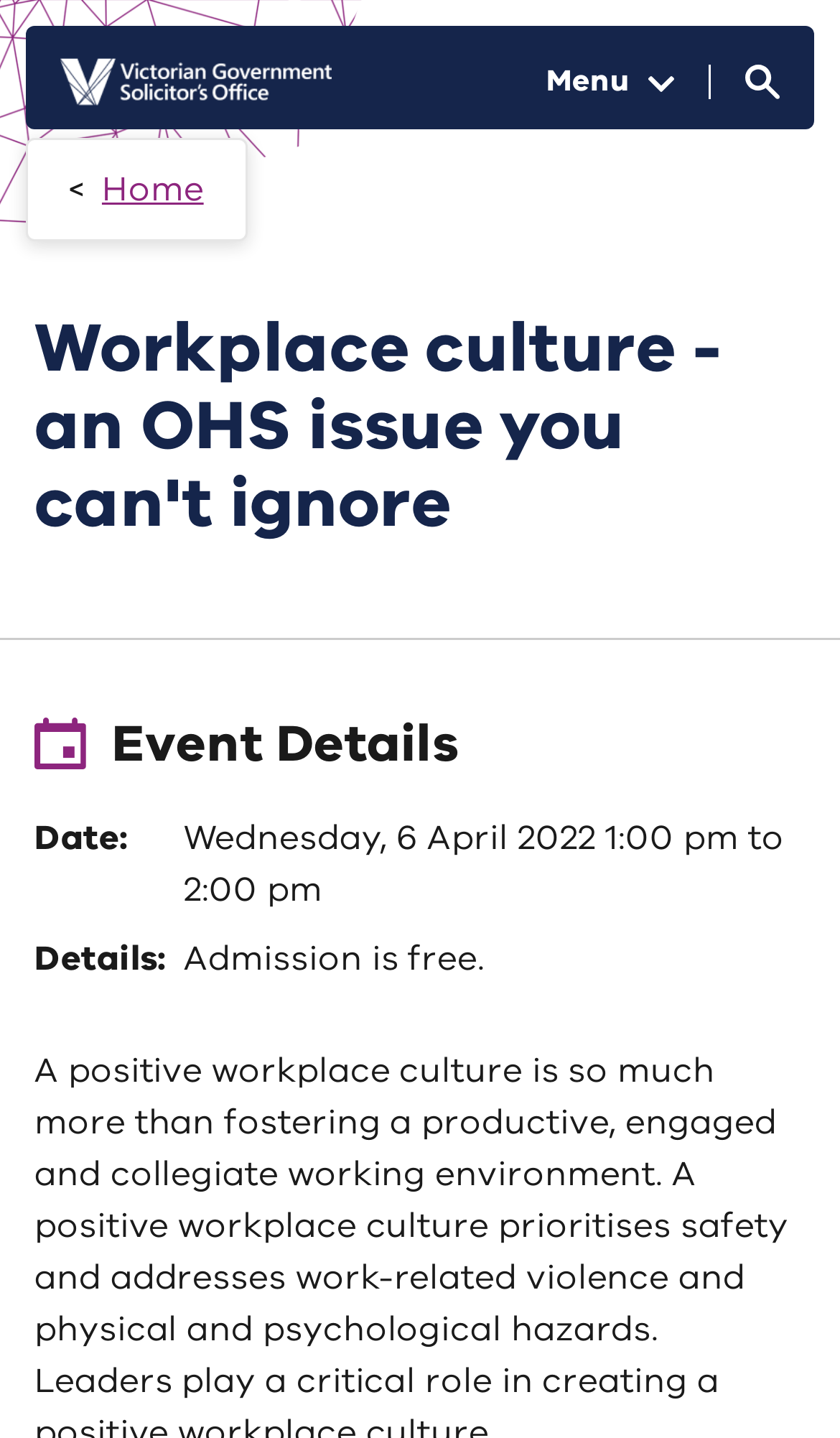What is the position of the menu button?
Based on the screenshot, provide a one-word or short-phrase response.

Top right